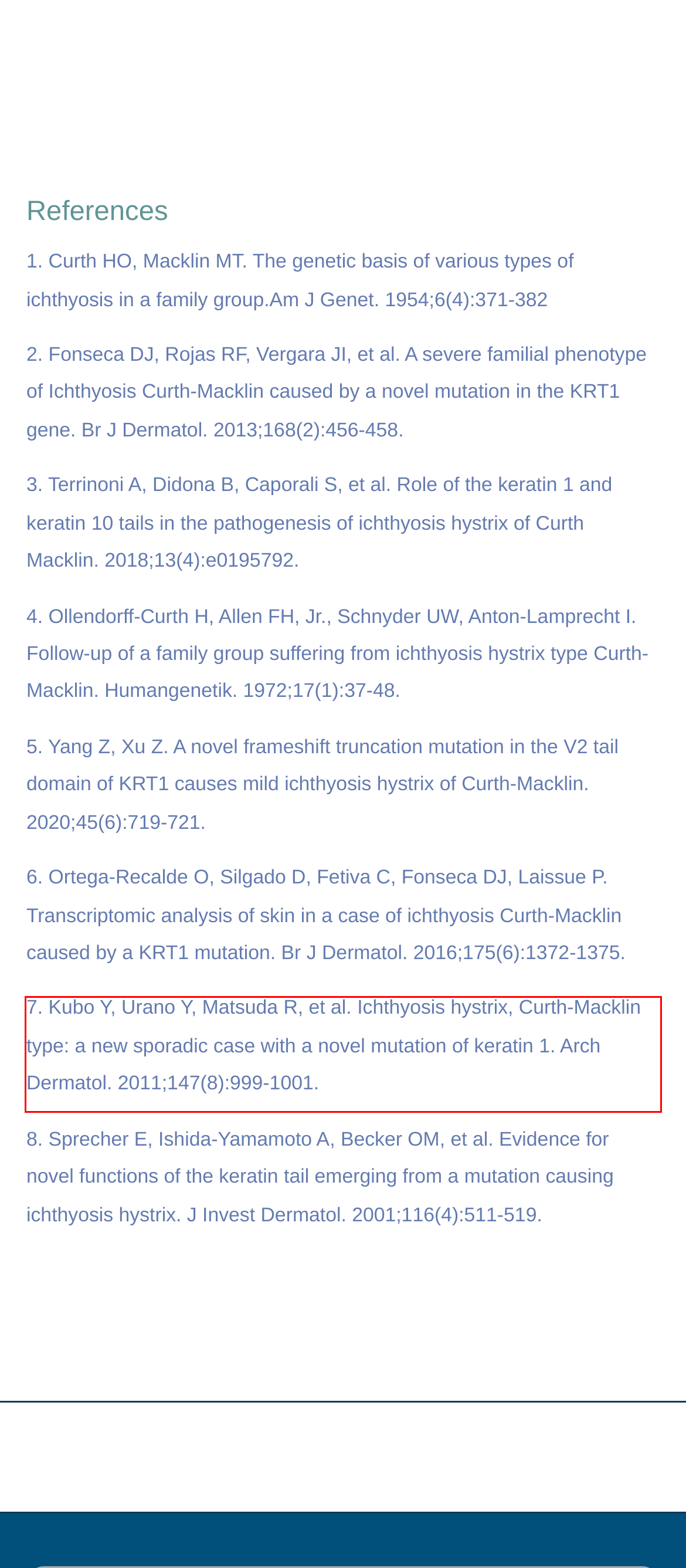Please perform OCR on the UI element surrounded by the red bounding box in the given webpage screenshot and extract its text content.

7. Kubo Y, Urano Y, Matsuda R, et al. Ichthyosis hystrix, Curth-Macklin type: a new sporadic case with a novel mutation of keratin 1. Arch Dermatol. 2011;147(8):999-1001.